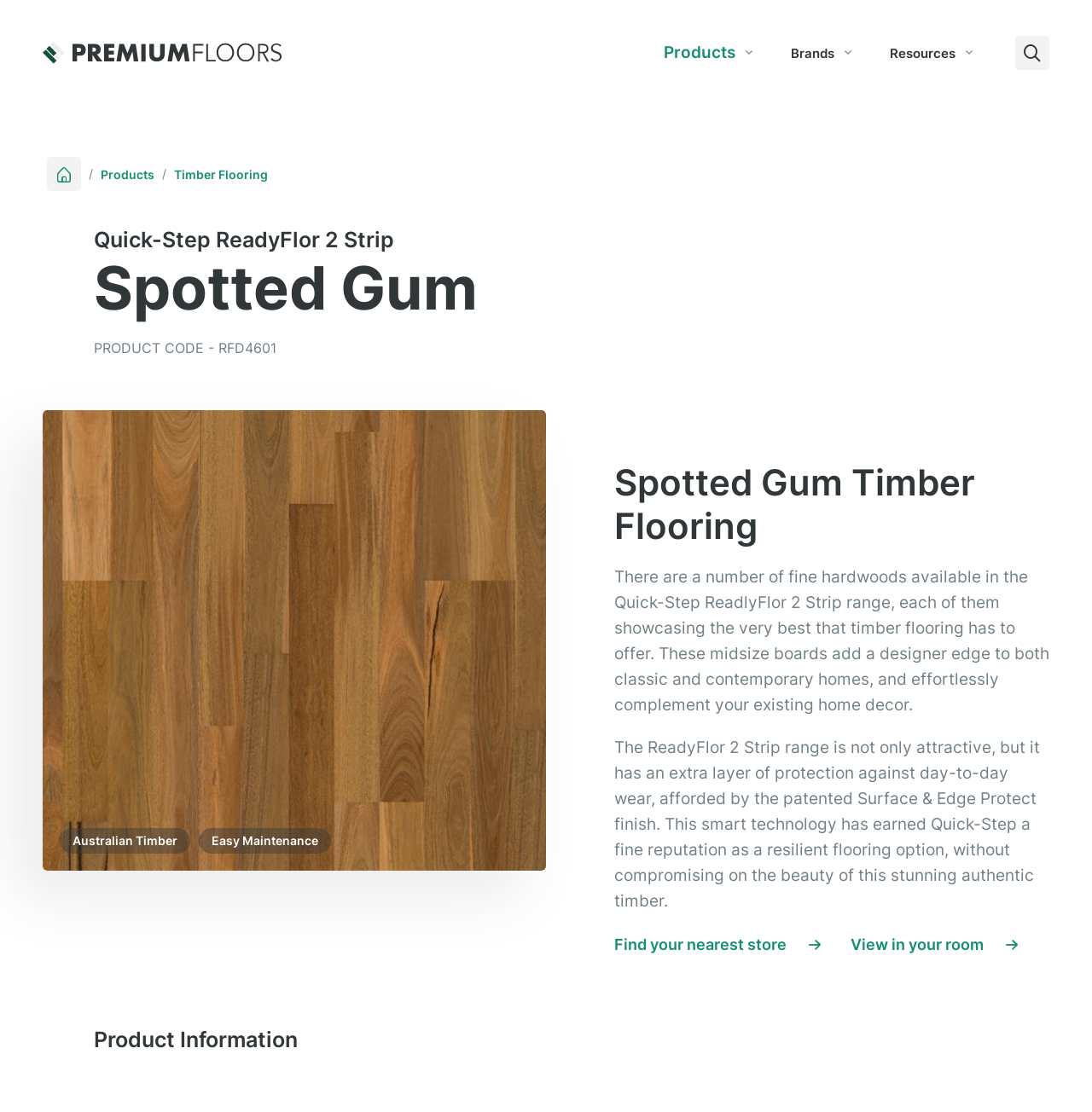Please give a concise answer to this question using a single word or phrase: 
What is the brand of the timber flooring?

Premium Floors